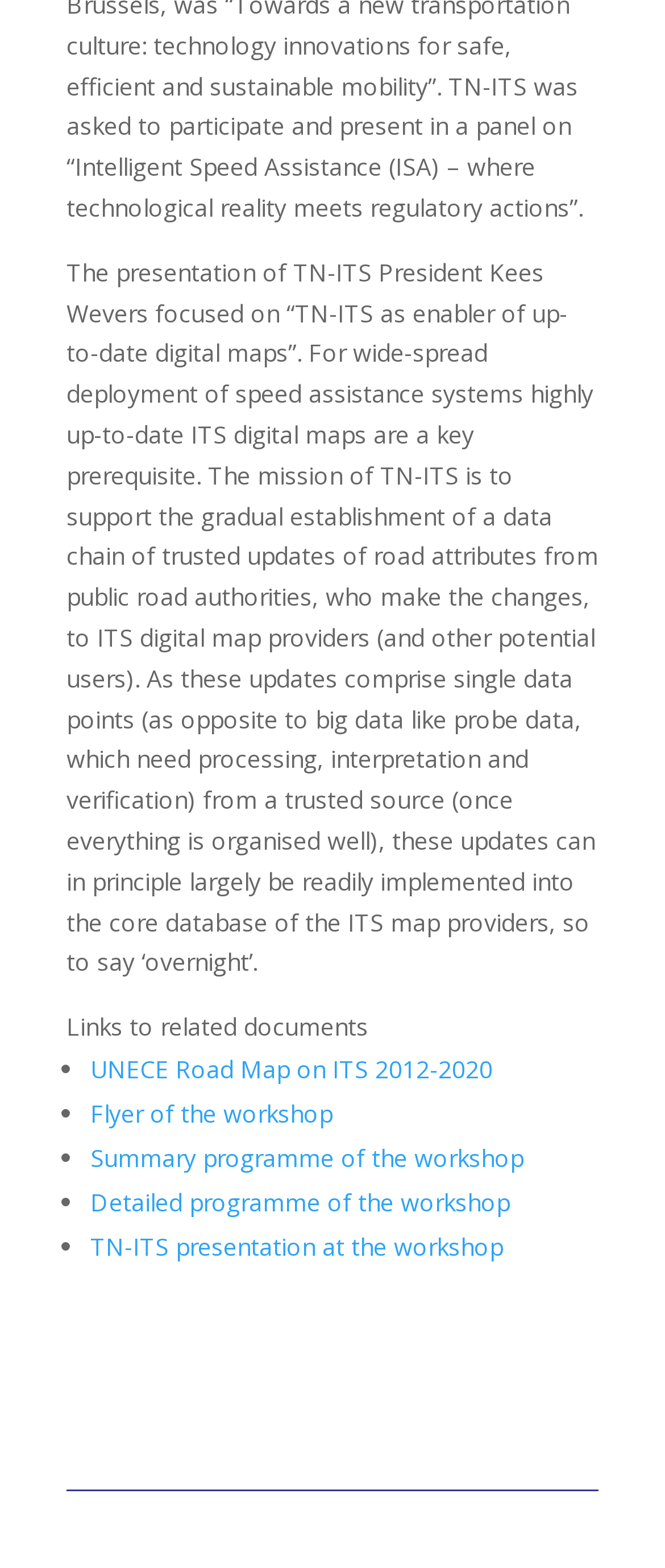Using the provided element description, identify the bounding box coordinates as (top-left x, top-left y, bottom-right x, bottom-right y). Ensure all values are between 0 and 1. Description: Detailed programme of the workshop

[0.136, 0.756, 0.767, 0.777]